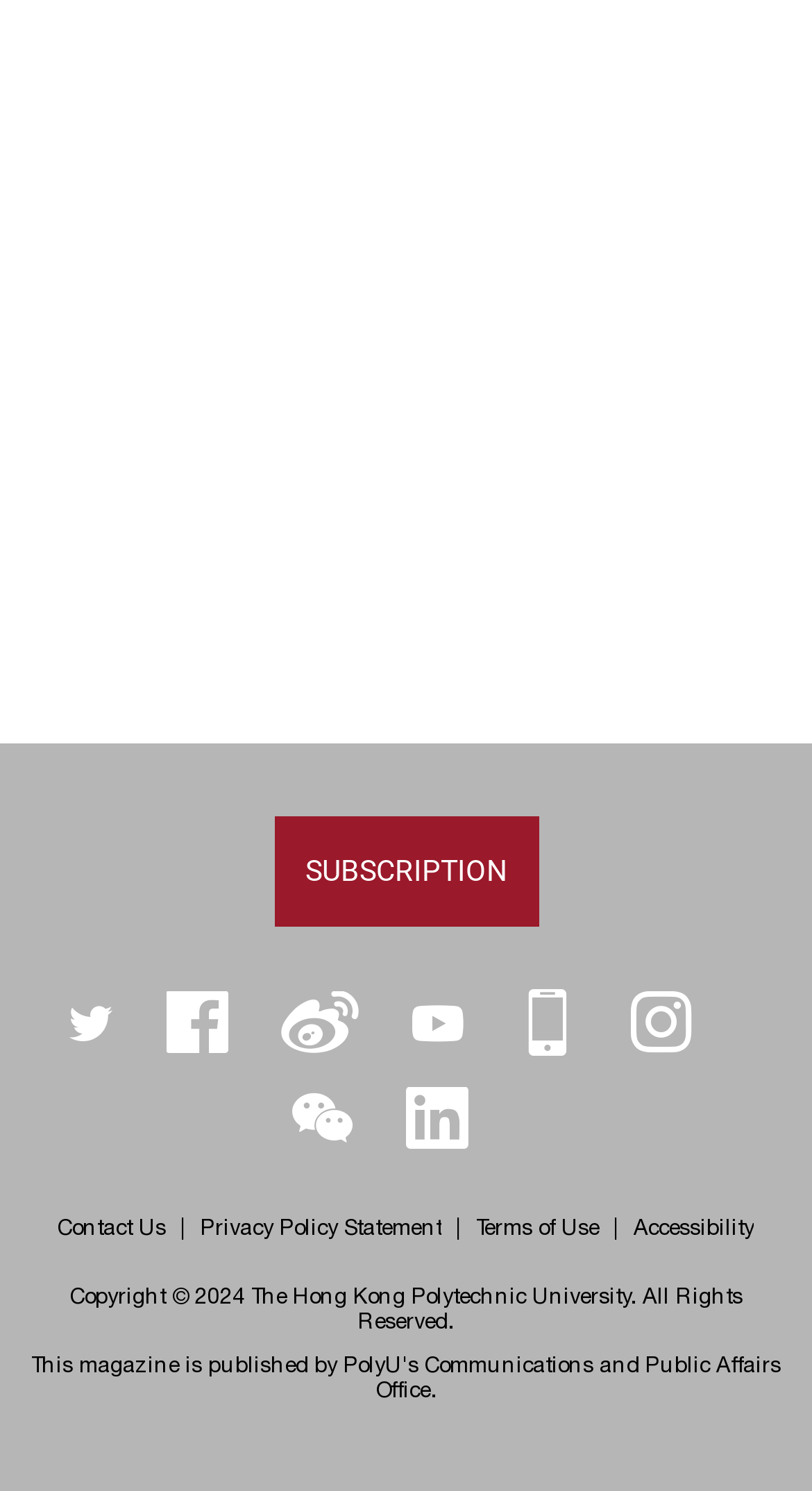Identify the bounding box coordinates of the section to be clicked to complete the task described by the following instruction: "View Professor Xiang-dong Li's achievement". The coordinates should be four float numbers between 0 and 1, formatted as [left, top, right, bottom].

[0.038, 0.099, 0.962, 0.576]